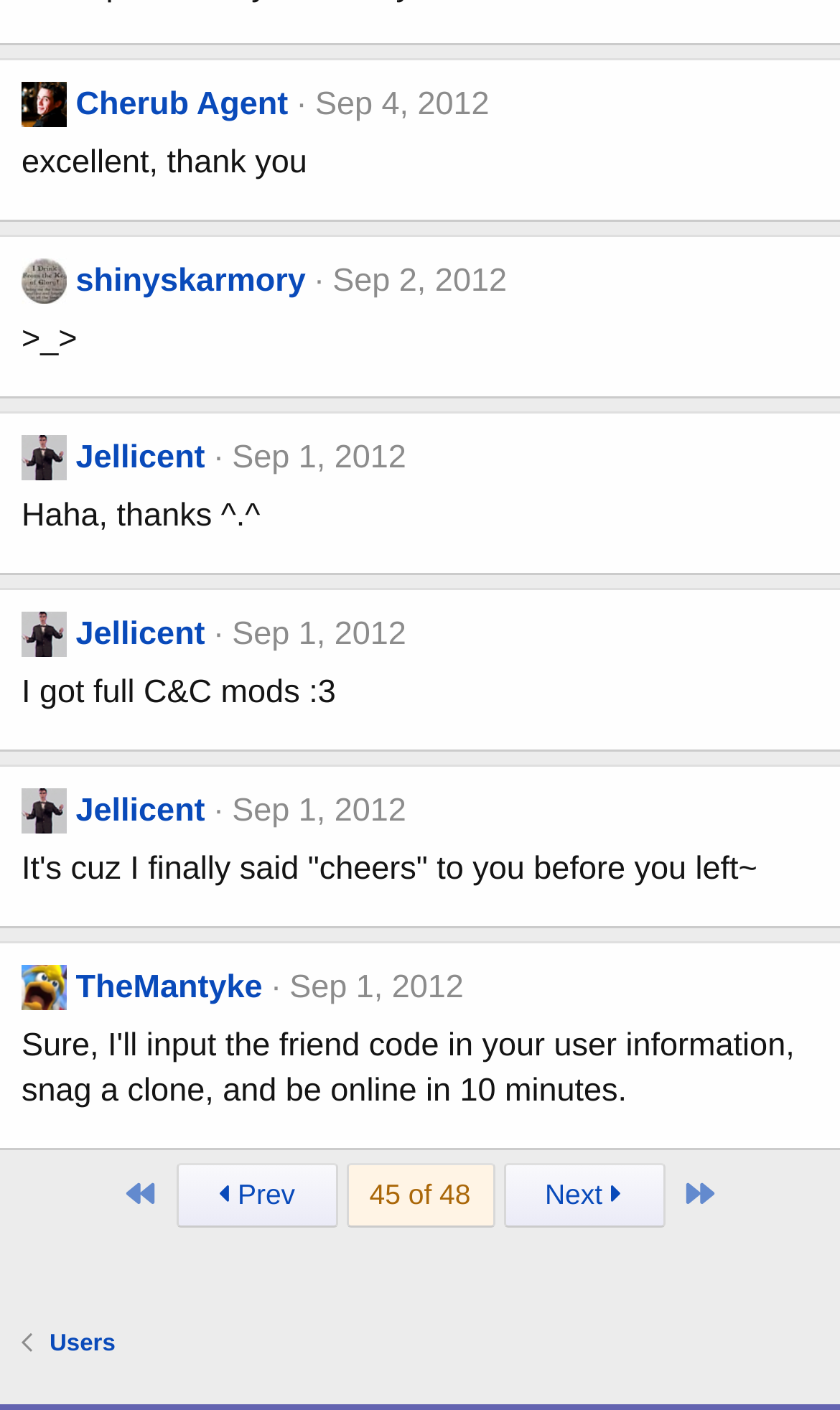Locate the bounding box coordinates of the element you need to click to accomplish the task described by this instruction: "Click on the 'Cherub Agent' link".

[0.026, 0.058, 0.079, 0.09]